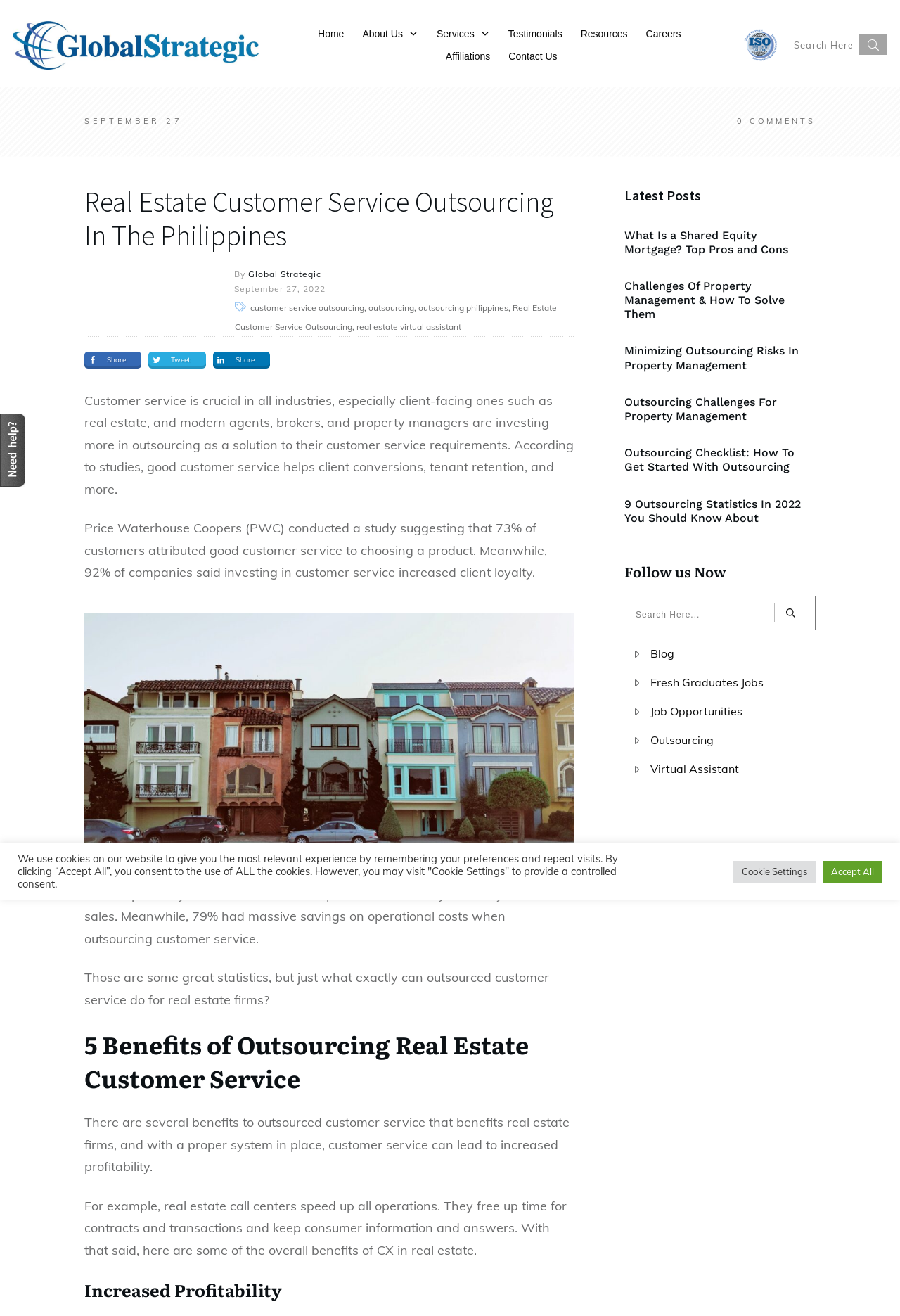What is the title of the first article in the 'Latest Posts' section?
Provide a detailed and extensive answer to the question.

In the 'Latest Posts' section, the first article has a heading 'What Is a Shared Equity Mortgage? Top Pros and Cons' which is a link to the full article.